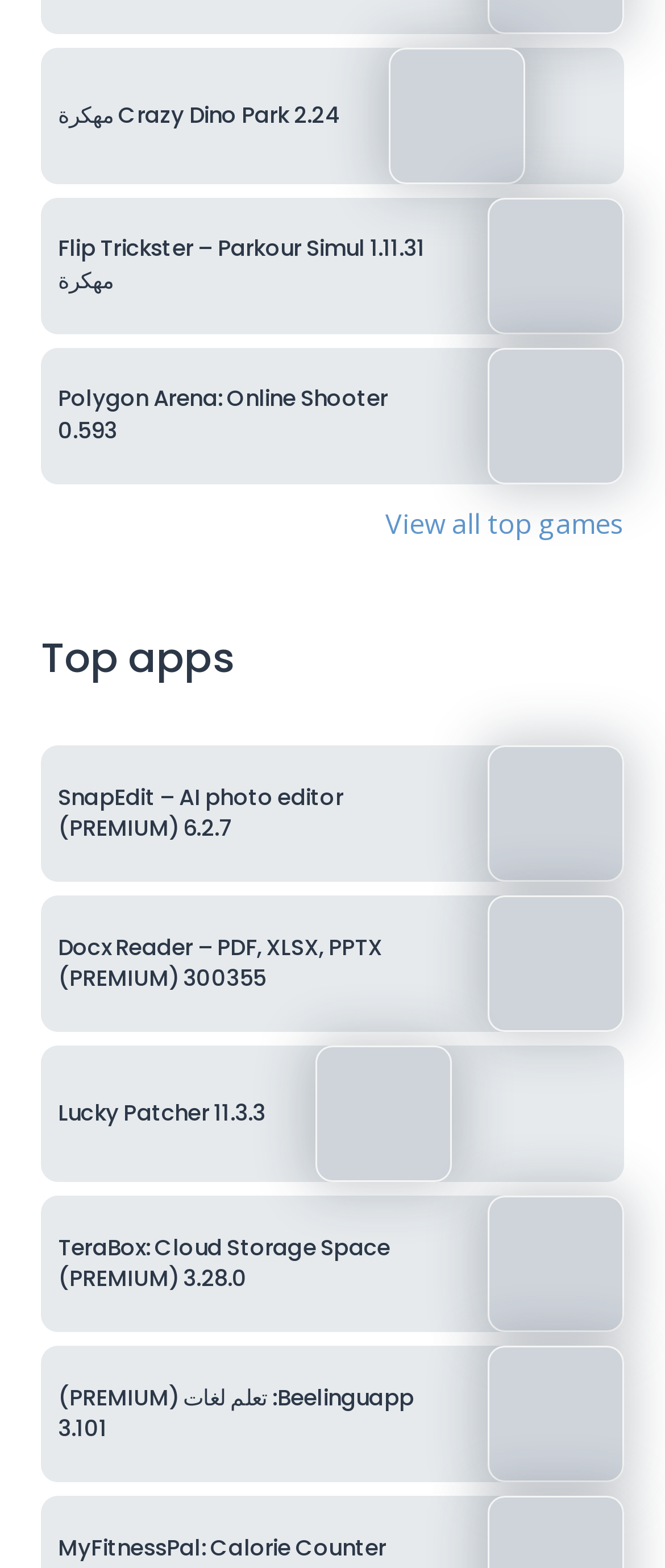By analyzing the image, answer the following question with a detailed response: What is the name of the first game listed?

I looked at the first article element and found the heading that says 'Crazy Dino Park 2.24 مهكرة', which is the name of the first game listed.